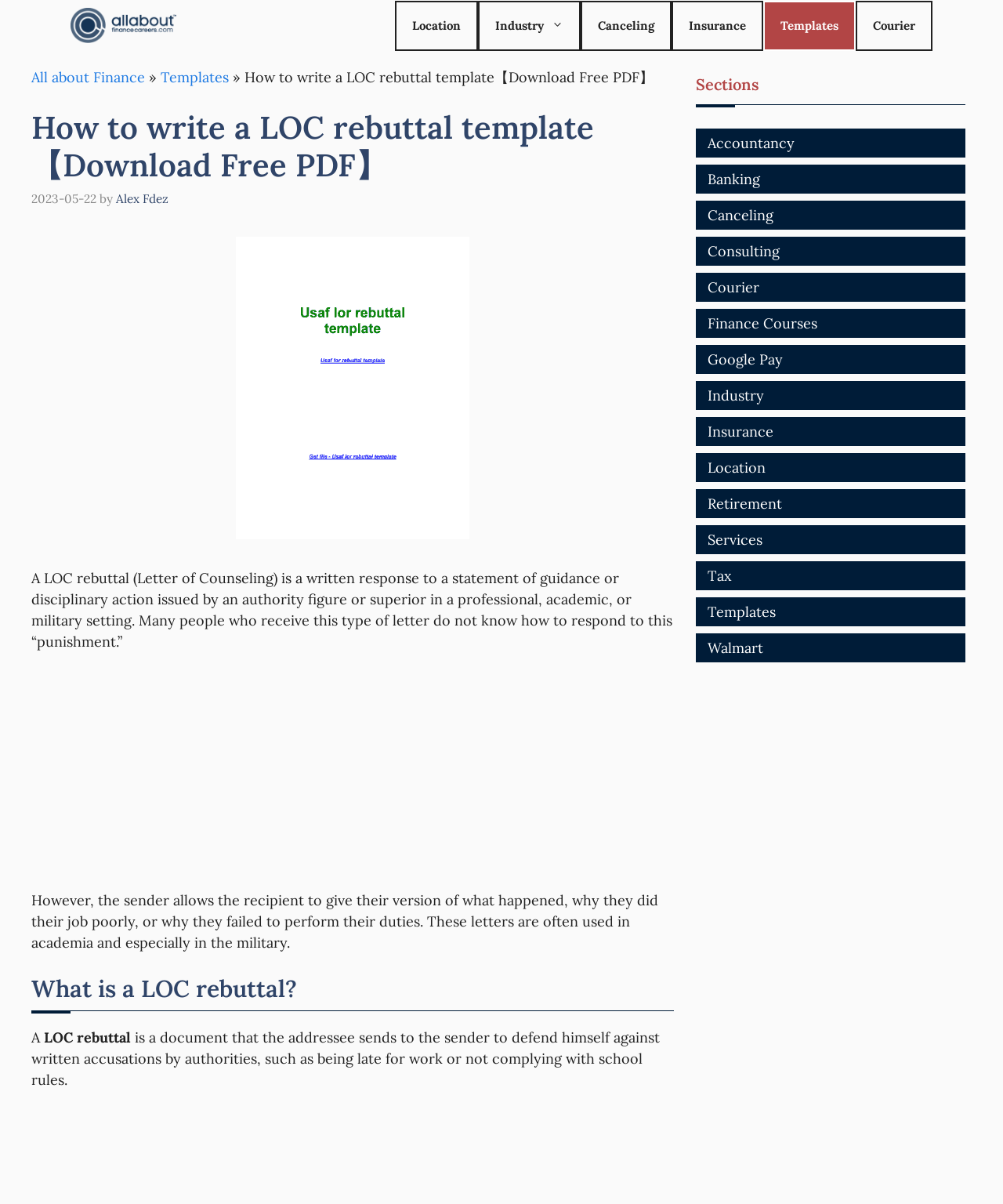Given the element description, predict the bounding box coordinates in the format (top-left x, top-left y, bottom-right x, bottom-right y). Make sure all values are between 0 and 1. Here is the element description: Finance Courses

[0.705, 0.261, 0.815, 0.276]